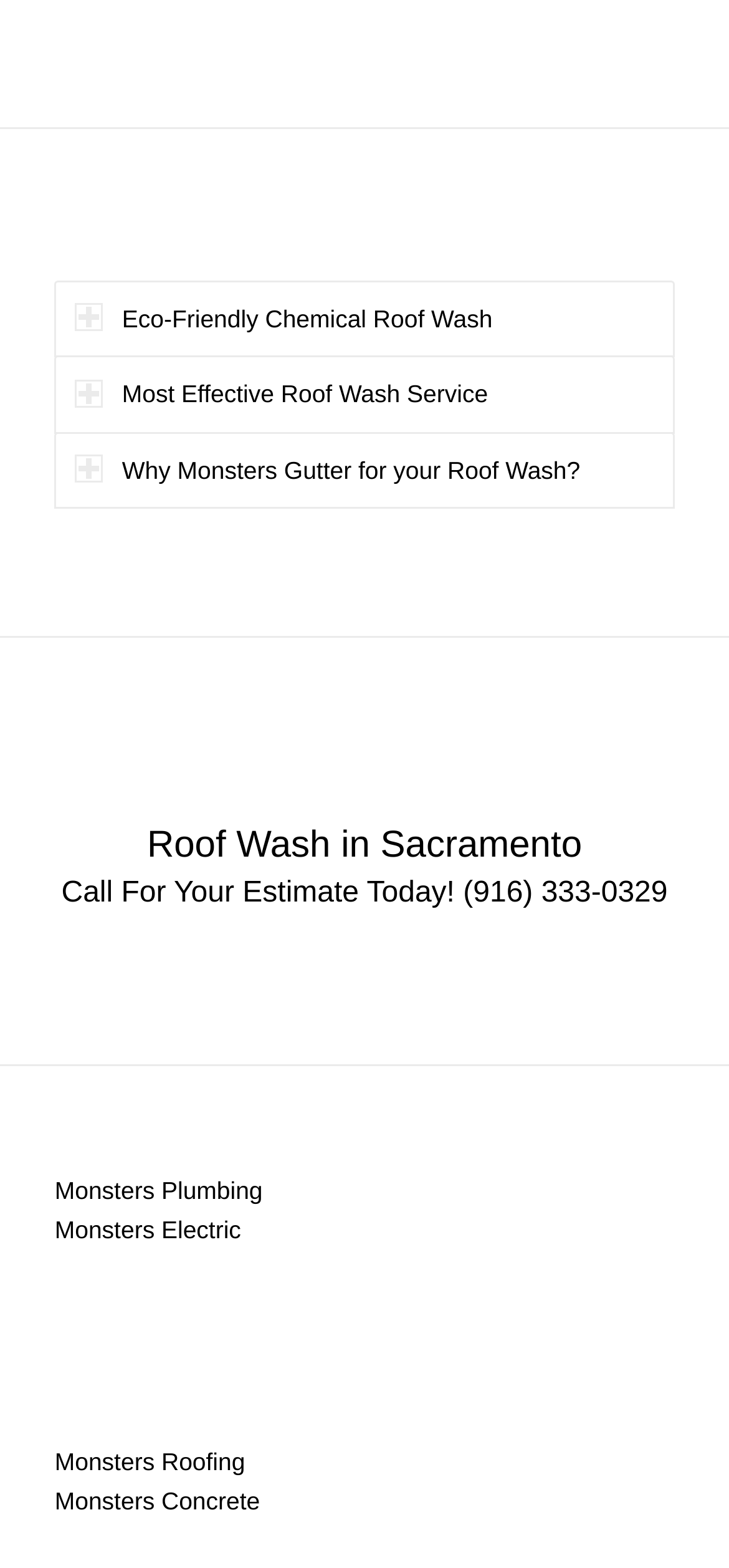Analyze the image and answer the question with as much detail as possible: 
What is the heading above the 'Call For Your Estimate Today!' text?

I found the heading element 'Roof Wash in Sacramento' which is located above the 'Call For Your Estimate Today!' text. This is the heading that describes the content below.